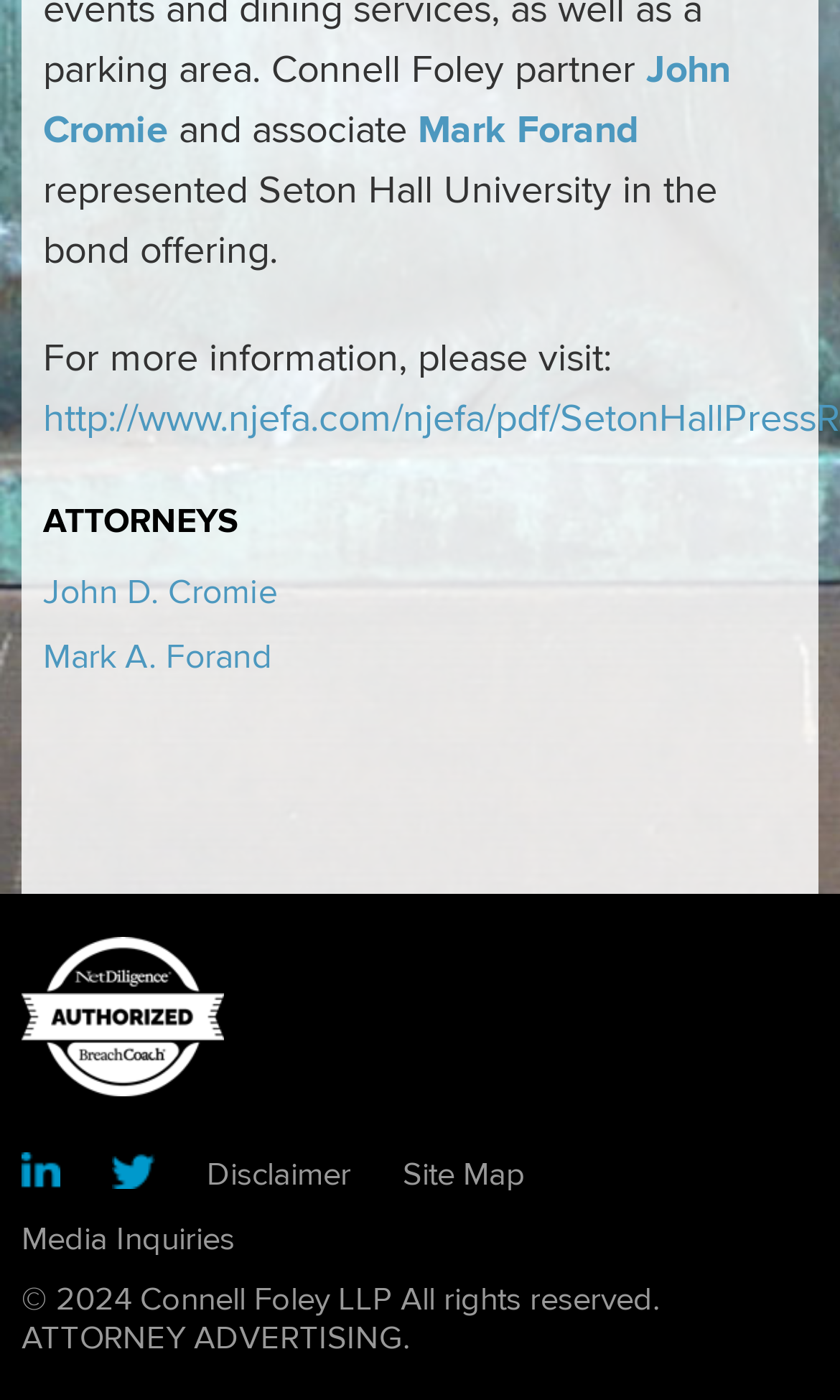Pinpoint the bounding box coordinates of the element to be clicked to execute the instruction: "go to Disclaimer page".

[0.246, 0.825, 0.418, 0.853]